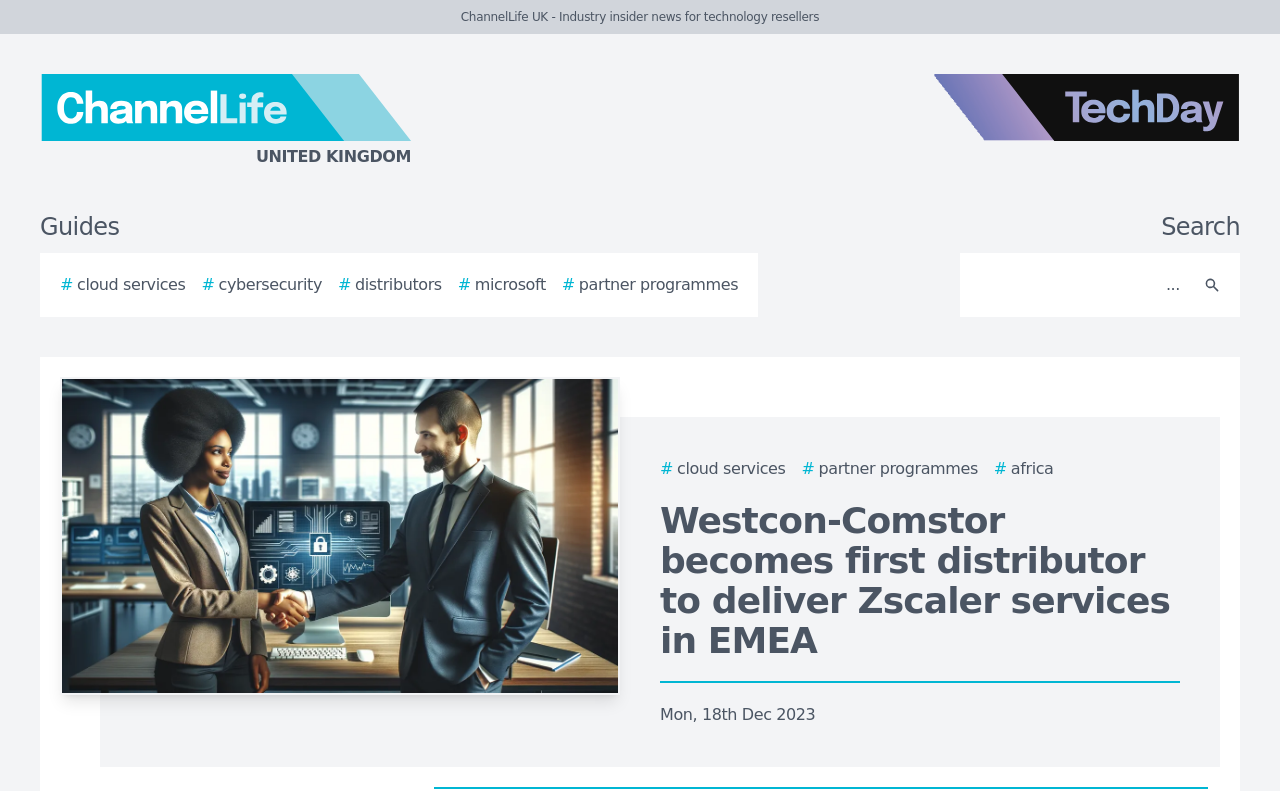What is the purpose of the textbox?
Please provide a detailed and comprehensive answer to the question.

The textbox is labeled as 'Search' and is accompanied by a search button, indicating that it is used for searching purposes.